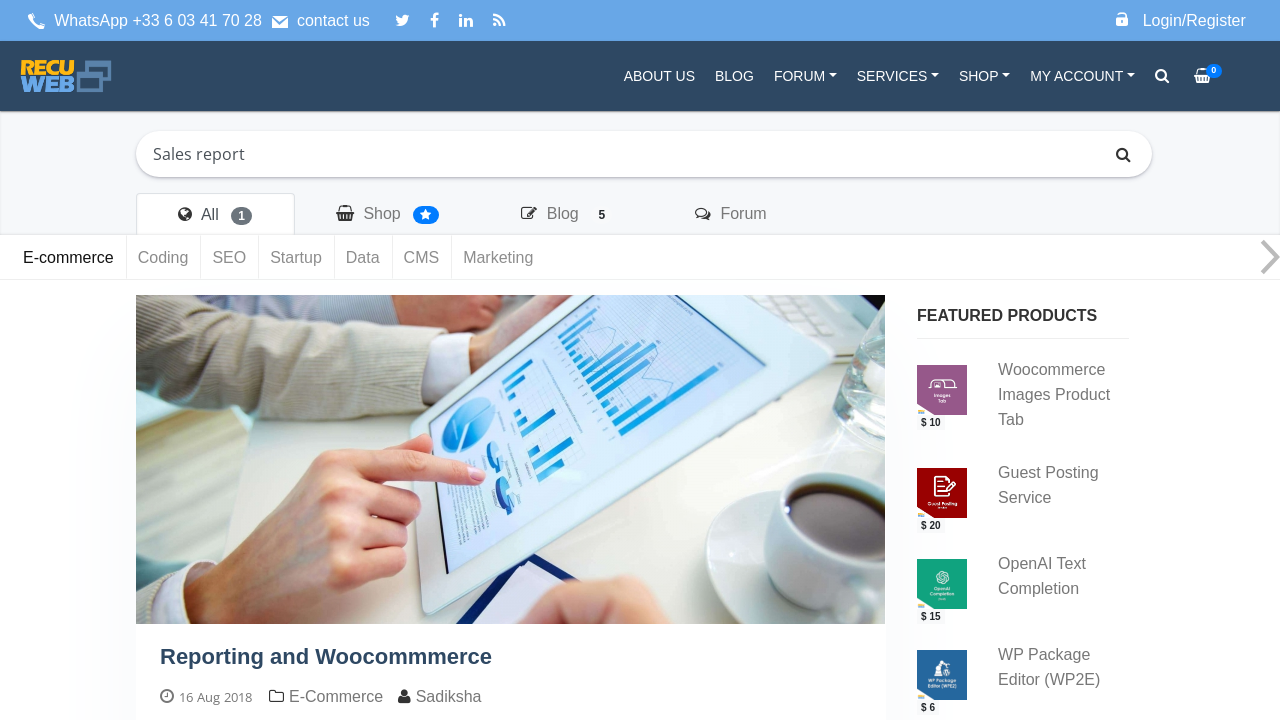Determine the bounding box coordinates of the element's region needed to click to follow the instruction: "Contact us". Provide these coordinates as four float numbers between 0 and 1, formatted as [left, top, right, bottom].

[0.232, 0.017, 0.289, 0.04]